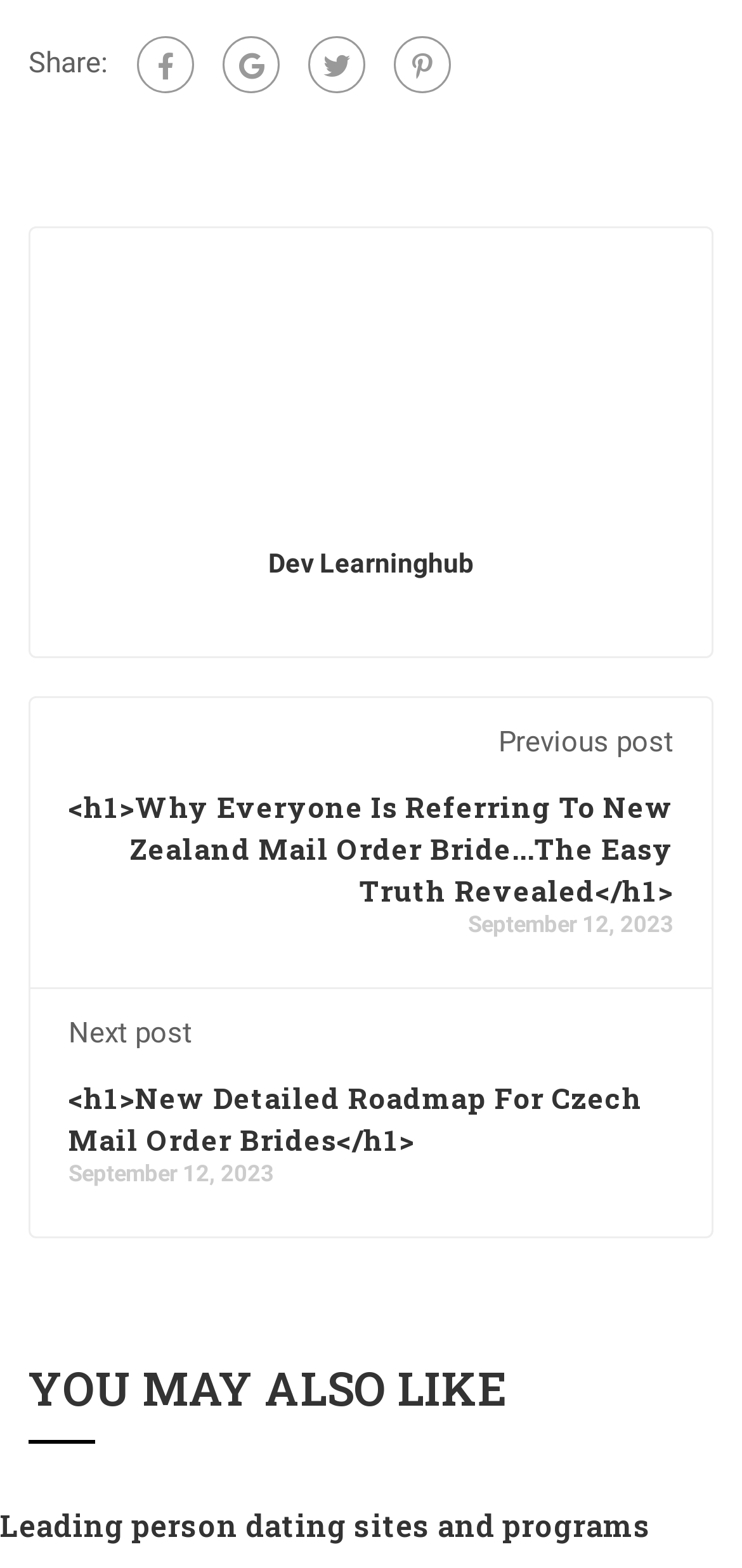Can you pinpoint the bounding box coordinates for the clickable element required for this instruction: "Read next post"? The coordinates should be four float numbers between 0 and 1, i.e., [left, top, right, bottom].

[0.092, 0.647, 0.259, 0.669]